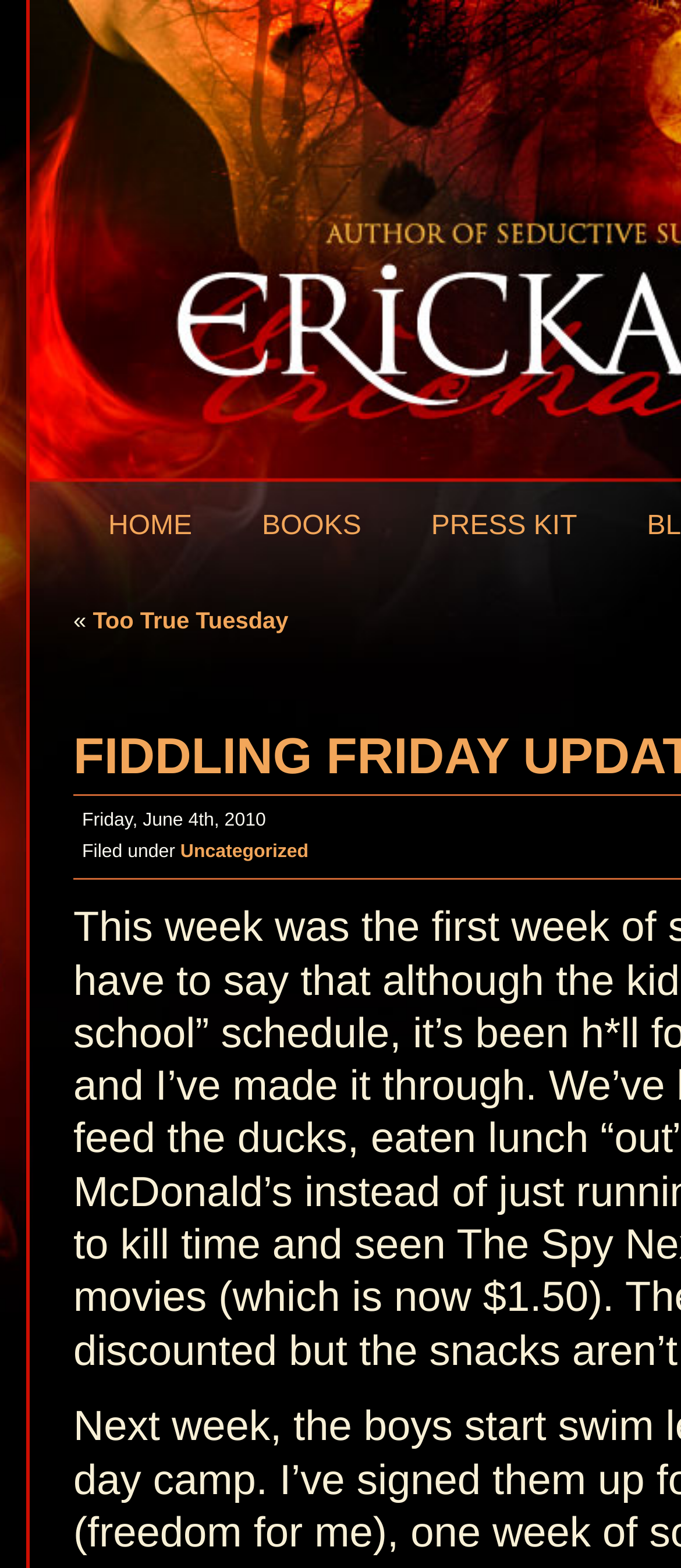Locate the bounding box of the user interface element based on this description: "Too True Tuesday".

[0.136, 0.387, 0.424, 0.404]